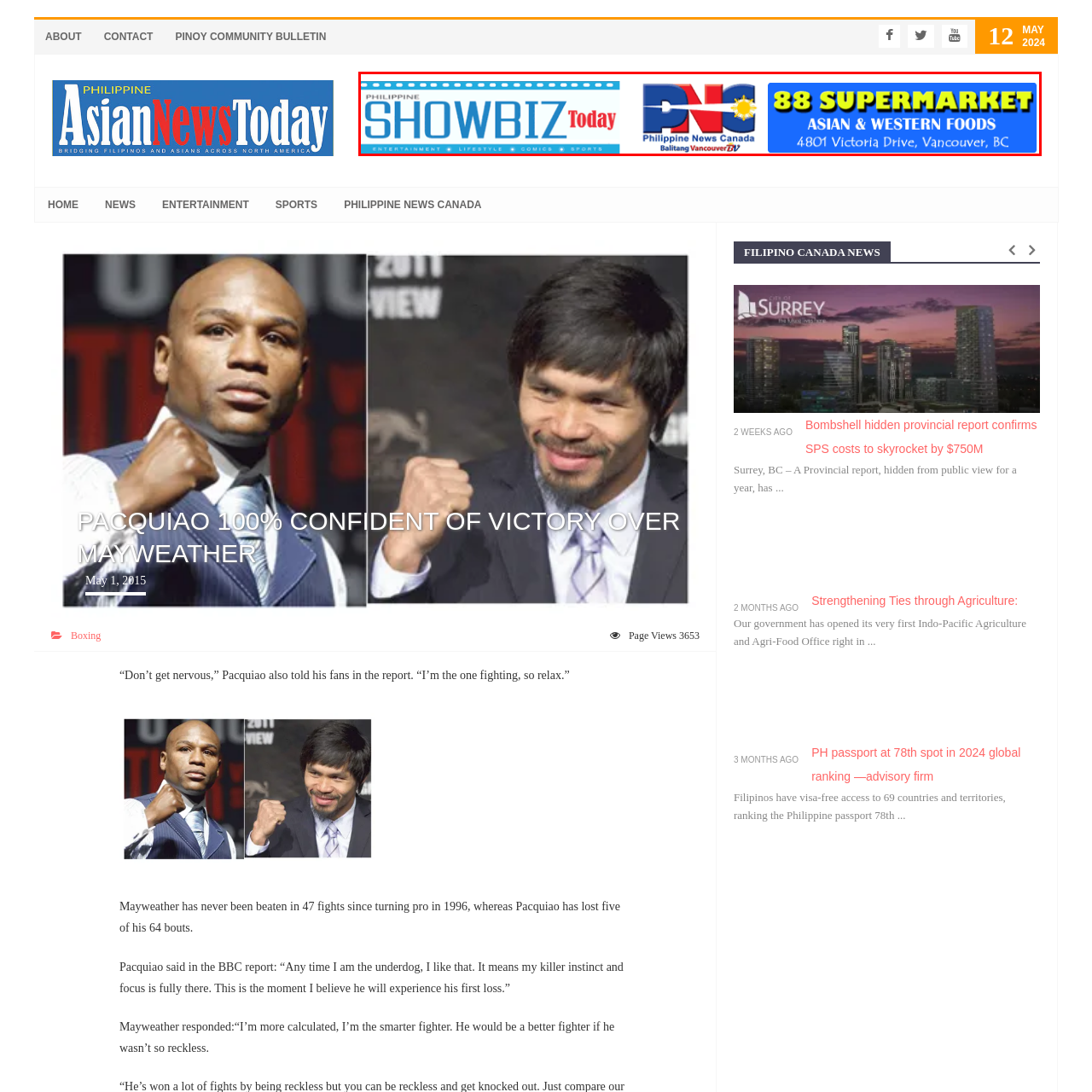What type of foods does 88 SUPERMARKET offer?
Carefully examine the image highlighted by the red bounding box and provide a detailed answer to the question.

The advertisement for '88 SUPERMARKET' informs shoppers about its offerings, featuring both Asian and Western foods, catering to a diverse clientele and serving as a crucial hub for the local community.